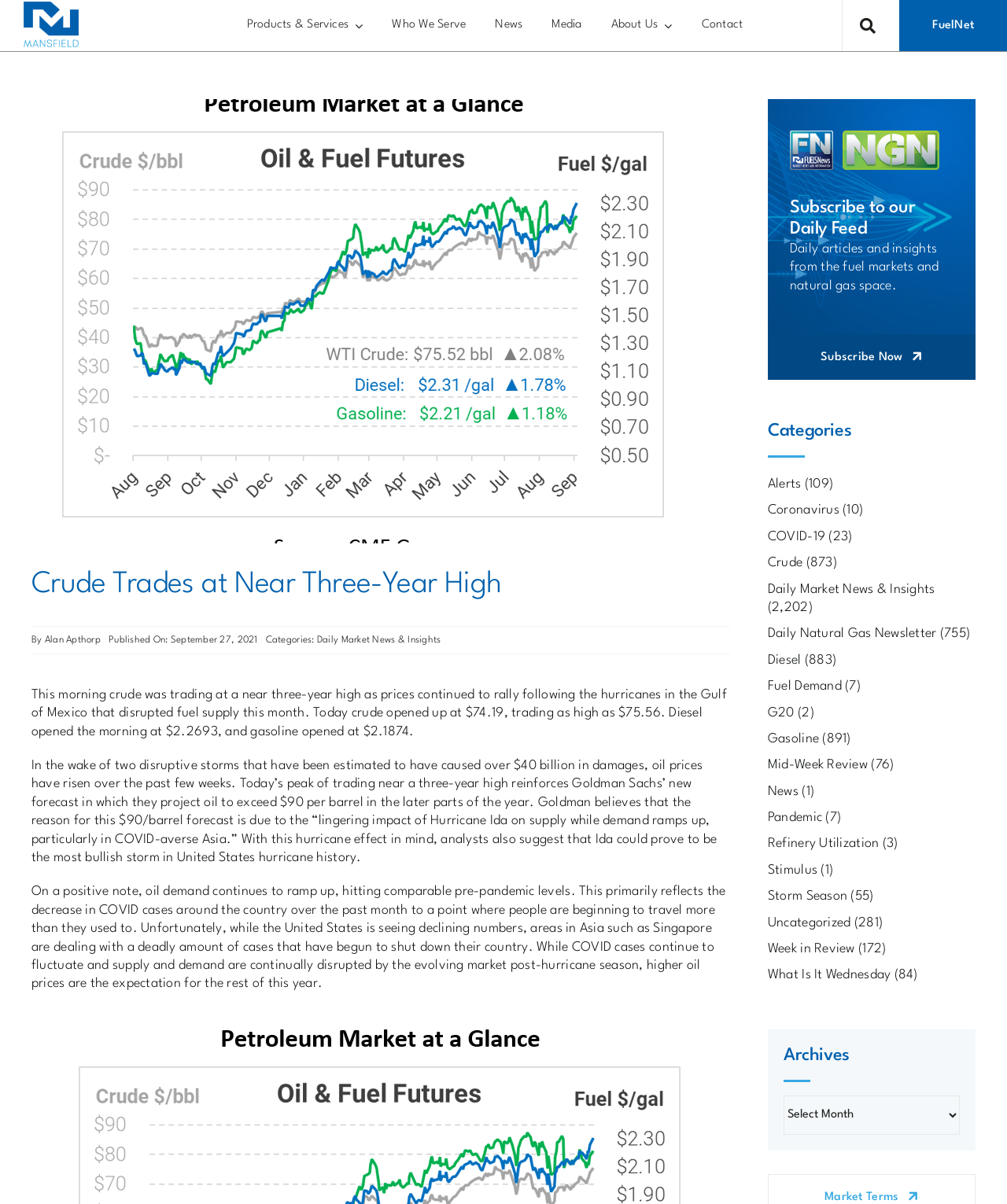Identify the bounding box coordinates necessary to click and complete the given instruction: "Read news about crude".

[0.477, 0.0, 0.533, 0.042]